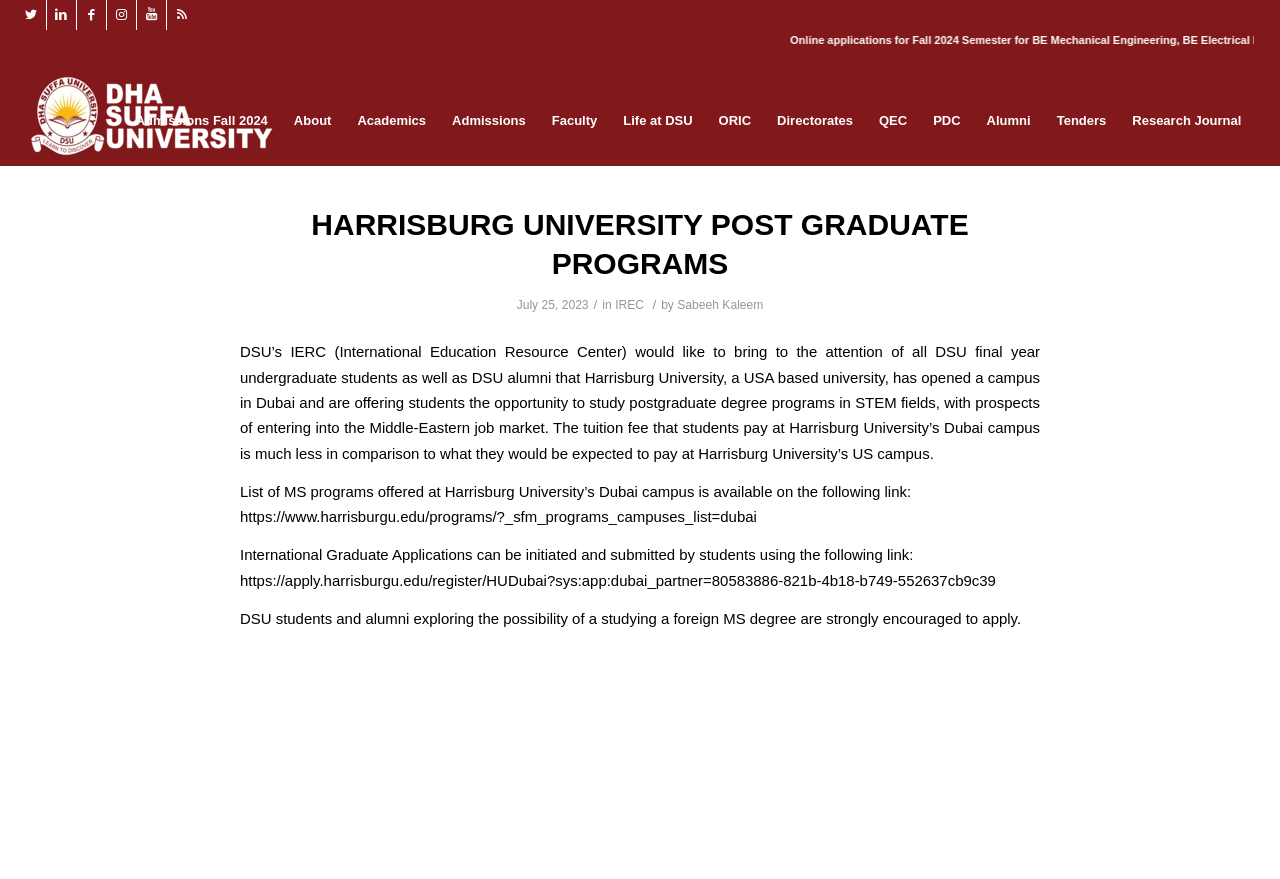Please identify the coordinates of the bounding box that should be clicked to fulfill this instruction: "Apply for International Graduate".

[0.188, 0.65, 0.778, 0.67]